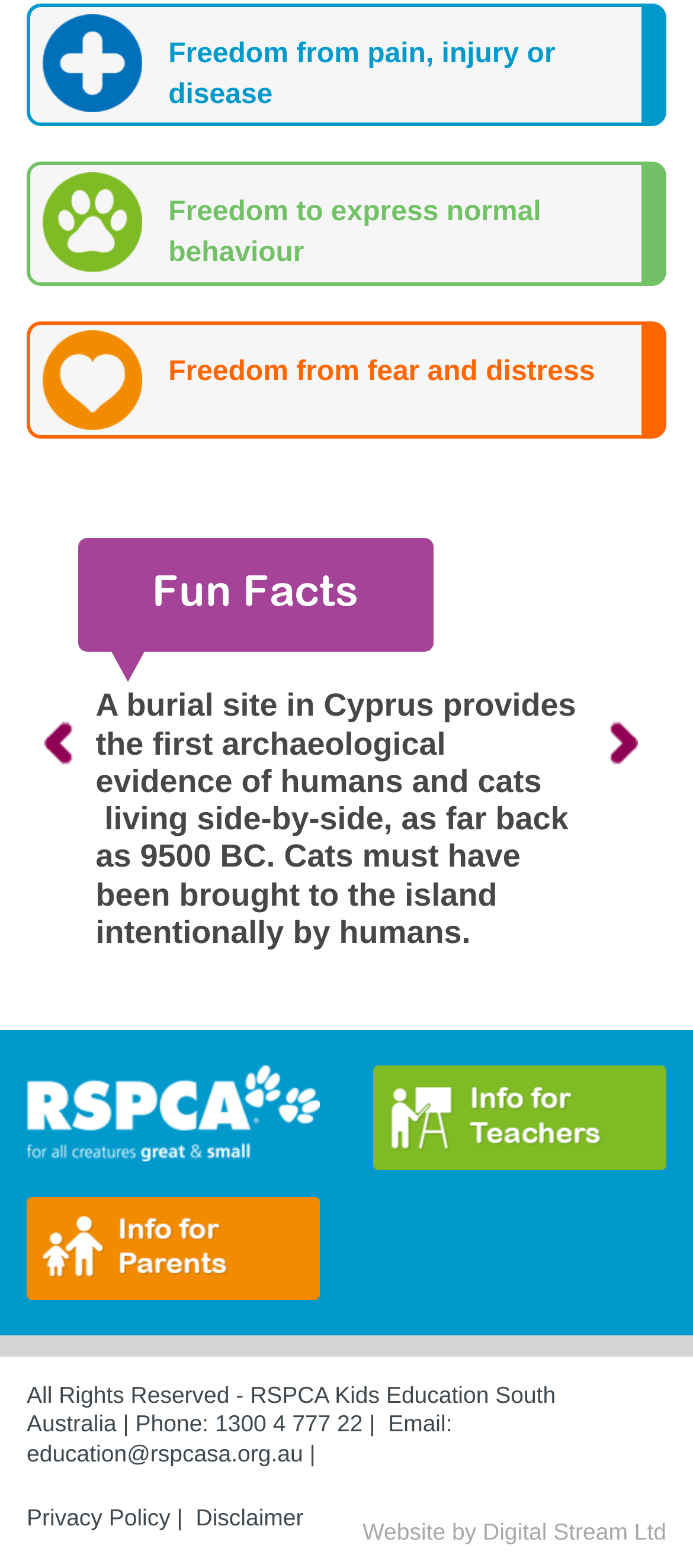Pinpoint the bounding box coordinates for the area that should be clicked to perform the following instruction: "Check the privacy policy".

[0.038, 0.949, 0.246, 0.966]